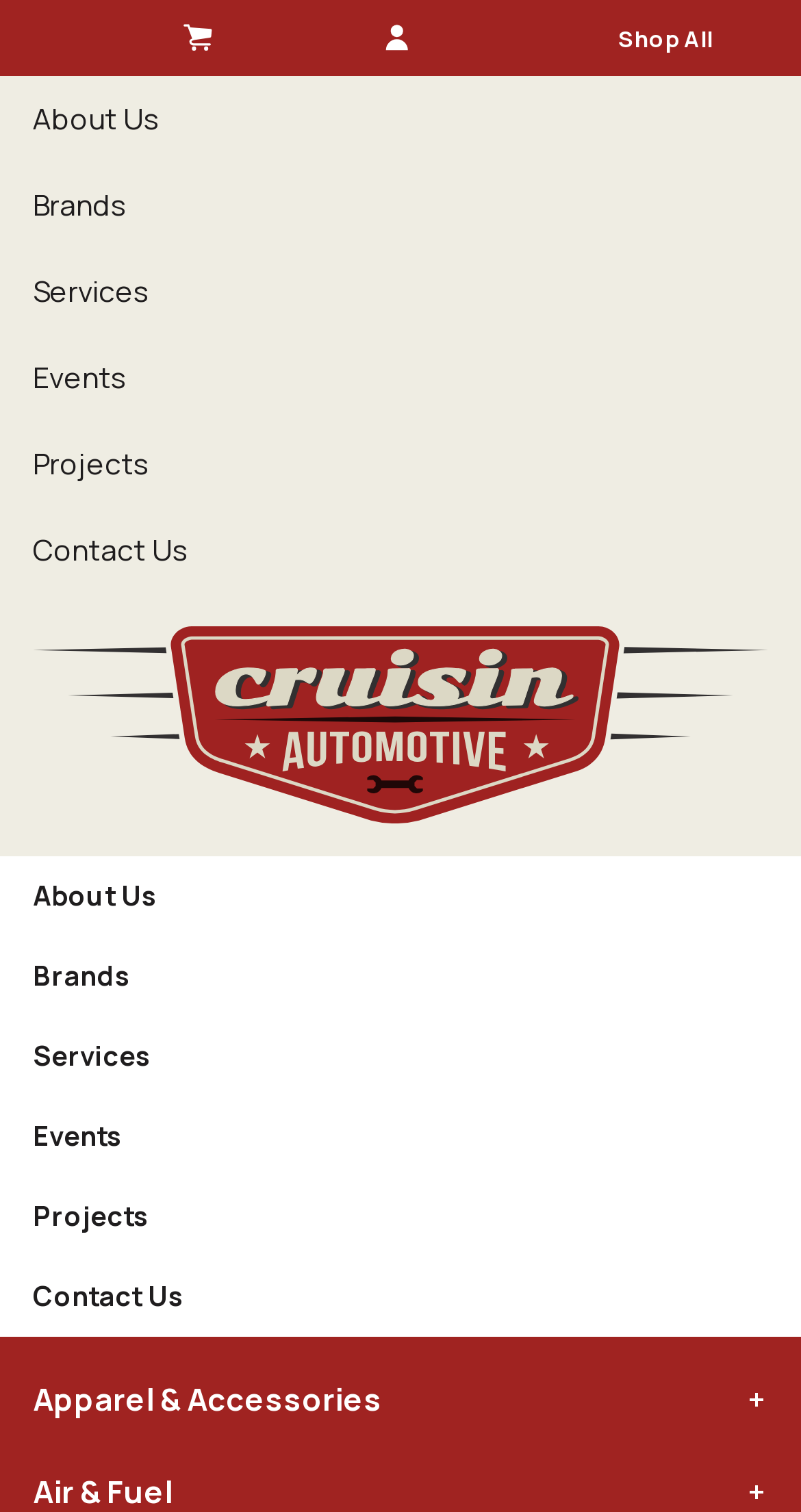Explain the features and main sections of the webpage comprehensively.

The webpage is about Kugel Komponents, a company that produces custom independent front suspension setups and independent rear suspension setups for universal automotive applications. 

At the top of the page, there is a navigation menu with seven links: "About Us", "Brands", "Services", "Events", "Projects", "Contact Us", and "Shop All". The "View cart" and "My account" links are positioned to the right of the navigation menu. 

Below the navigation menu, there is a prominent link to return to the homepage, accompanied by an image. 

Further down, there is another set of links, which are duplicates of the navigation menu links. 

At the very bottom of the page, there is a link to "Apparel & Accessories".